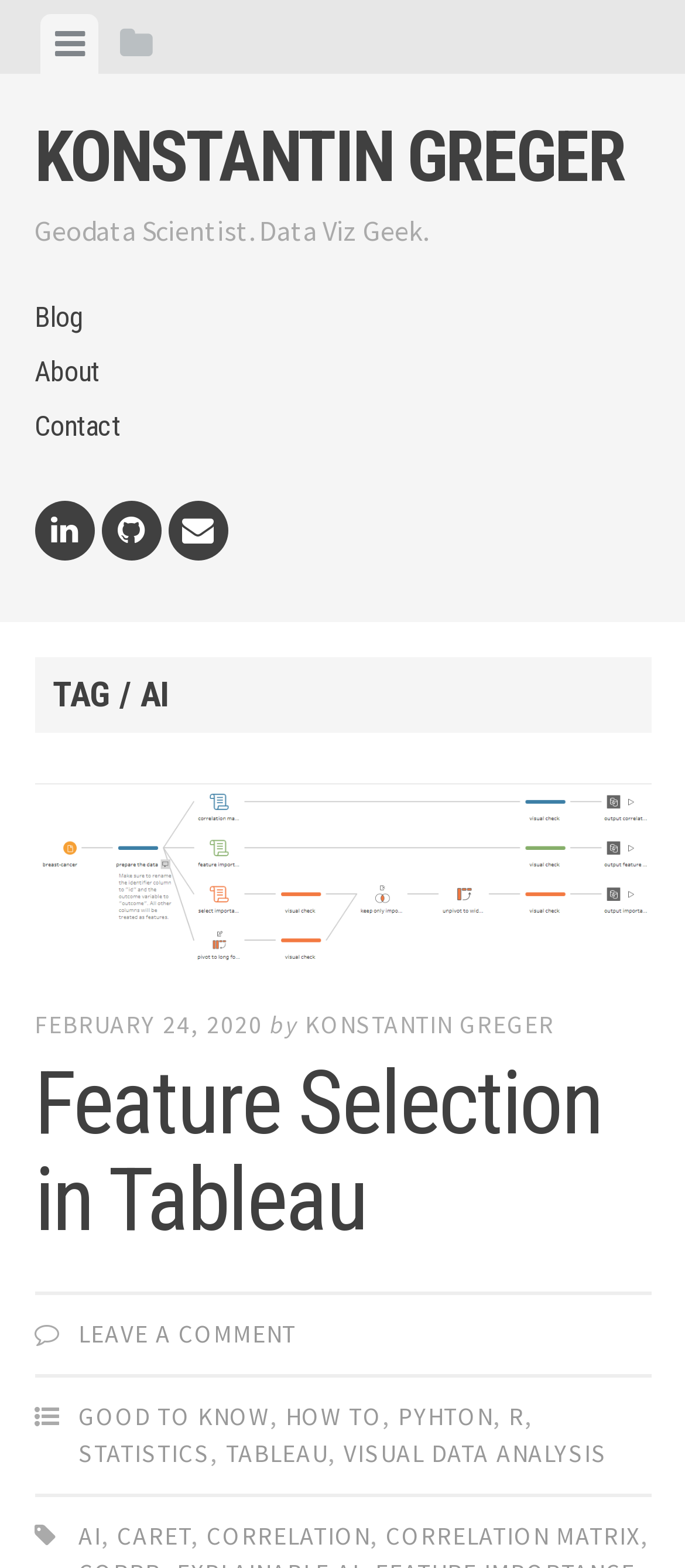Identify the bounding box coordinates of the region I need to click to complete this instruction: "View menu".

[0.06, 0.009, 0.145, 0.047]